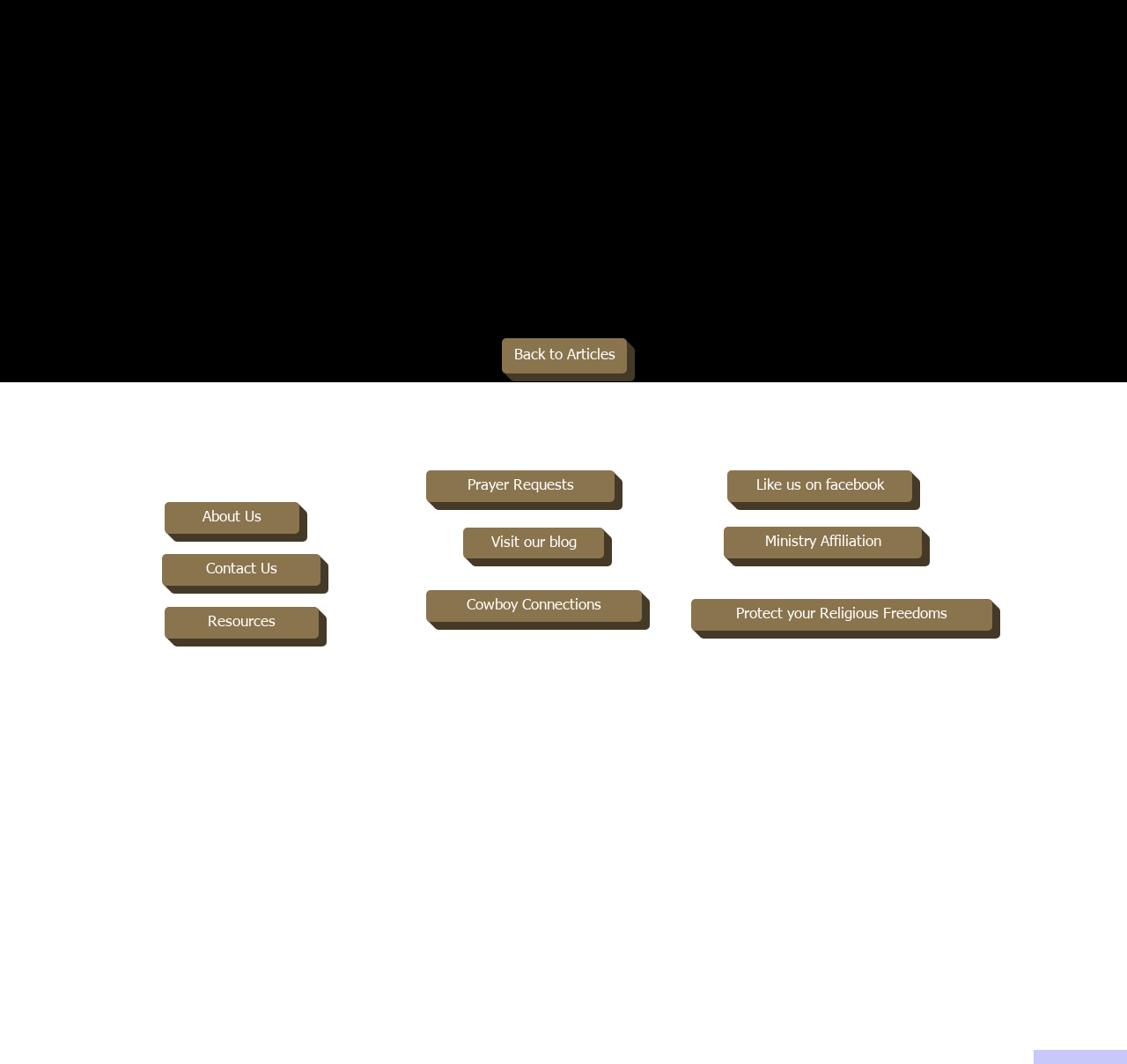From the webpage screenshot, predict the bounding box of the UI element that matches this description: "Like us on facebook".

[0.645, 0.442, 0.809, 0.472]